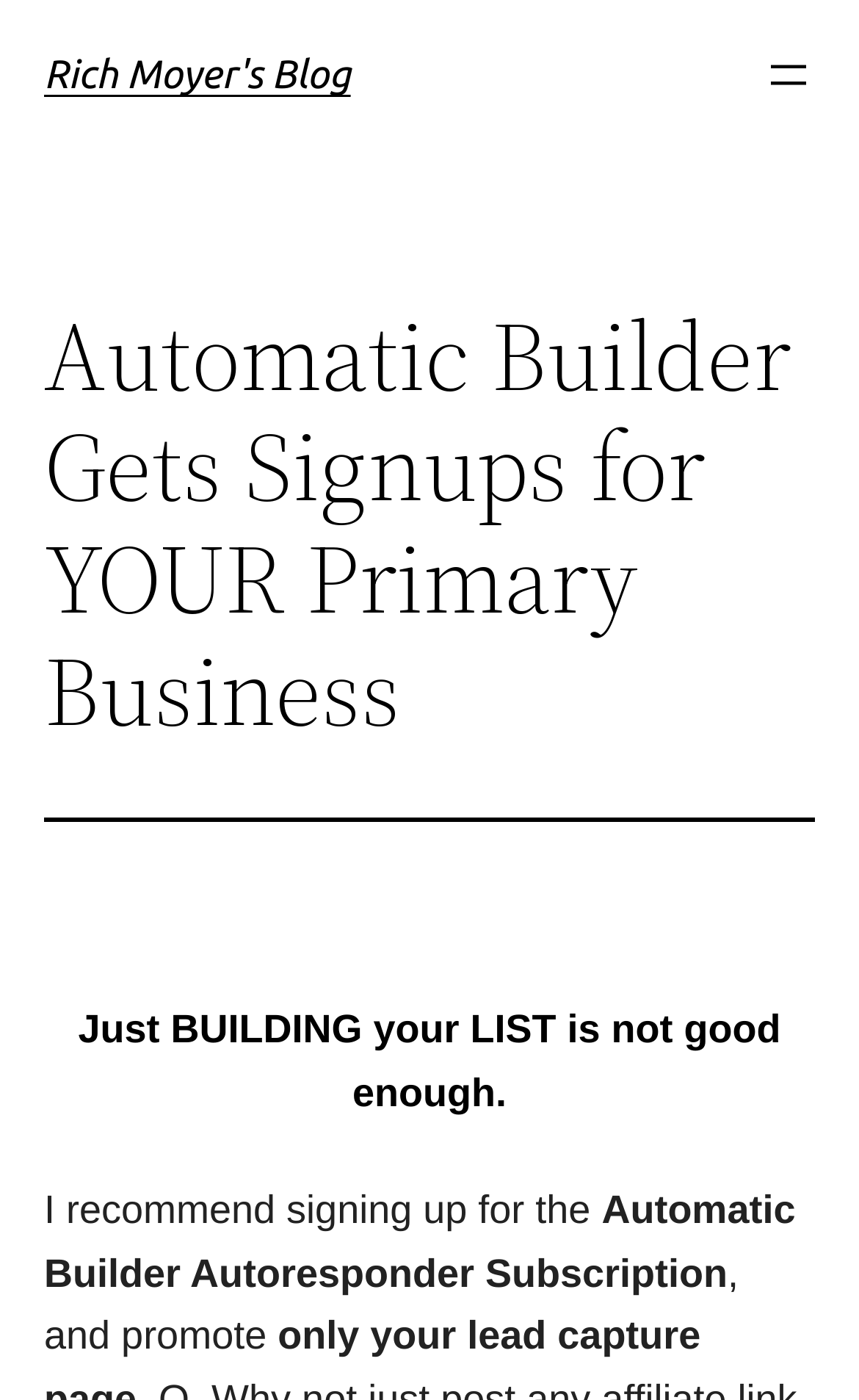Return the bounding box coordinates of the UI element that corresponds to this description: "Rich Moyer's Blog". The coordinates must be given as four float numbers in the range of 0 and 1, [left, top, right, bottom].

[0.051, 0.038, 0.408, 0.069]